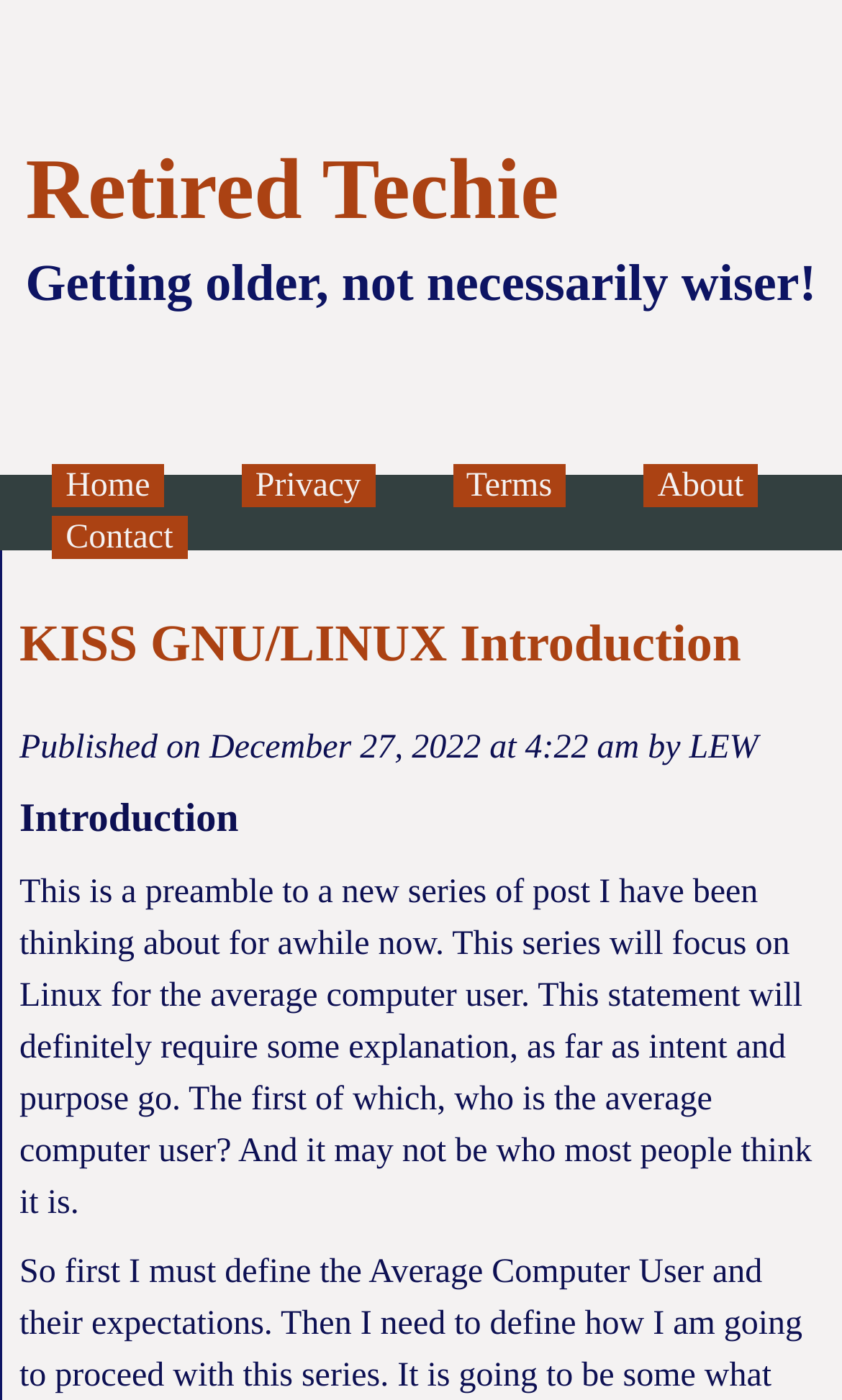Using the information shown in the image, answer the question with as much detail as possible: What is the date of publication?

The date of publication is mentioned in the static text 'Published on December 27, 2022 at 4:22 am by LEW' which is located below the heading 'KISS GNU/LINUX Introduction'.